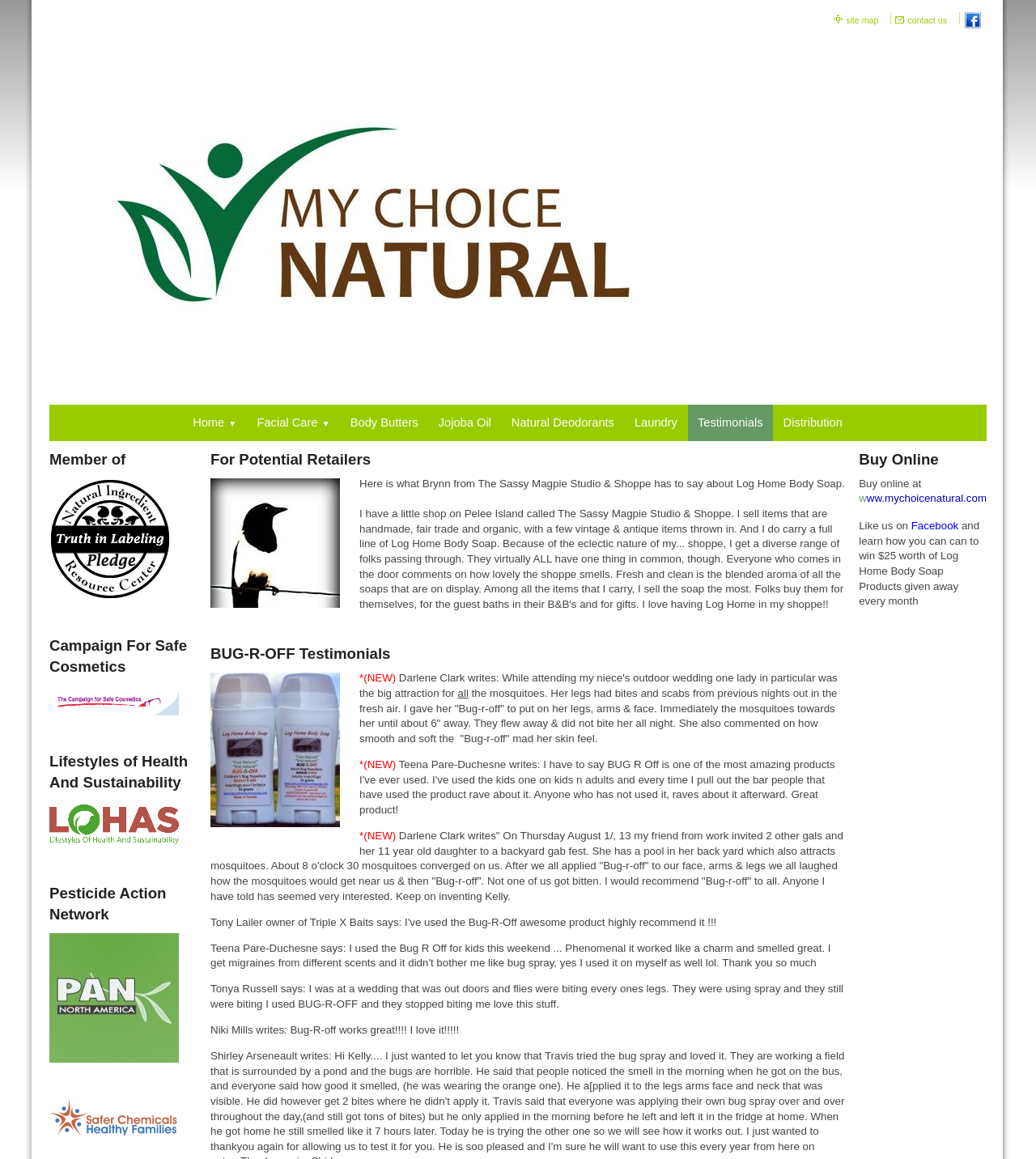What is the name of the organization mentioned at the bottom of the webpage?
Answer the question with as much detail as you can, using the image as a reference.

The webpage mentions several organizations, including the Pesticide Action Network, which is listed at the bottom of the page along with other organizations such as the Campaign for Safe Cosmetics and Lifestyles of Health and Sustainability.